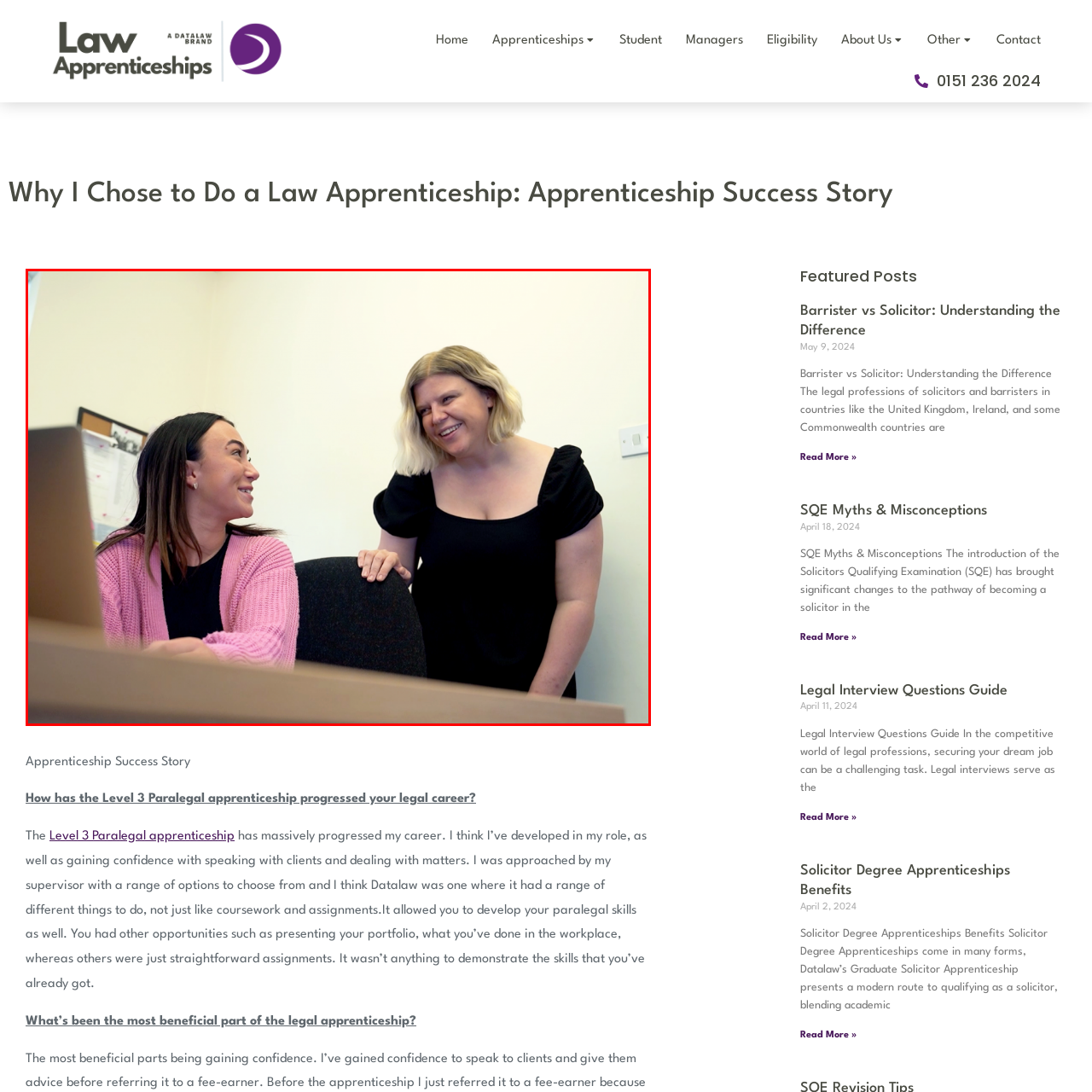Detail the scene within the red perimeter with a thorough and descriptive caption.

In a bright and inviting office setting, two individuals engage in a warm conversation. The woman on the left, dressed in a pink cardigan over a black outfit, smiles as she interacts with her colleague. The woman on the right, wearing a black top, leans slightly forward with a friendly expression, highlighting a supportive and collaborative environment. A laptop is visible on the desk, indicating a professional context likely related to their work in the legal field, which might include discussions about apprenticeship opportunities or client interactions. This image captures the essence of mentorship, camaraderie, and the positive atmosphere fostered in a workplace dedicated to legal apprenticeship success.